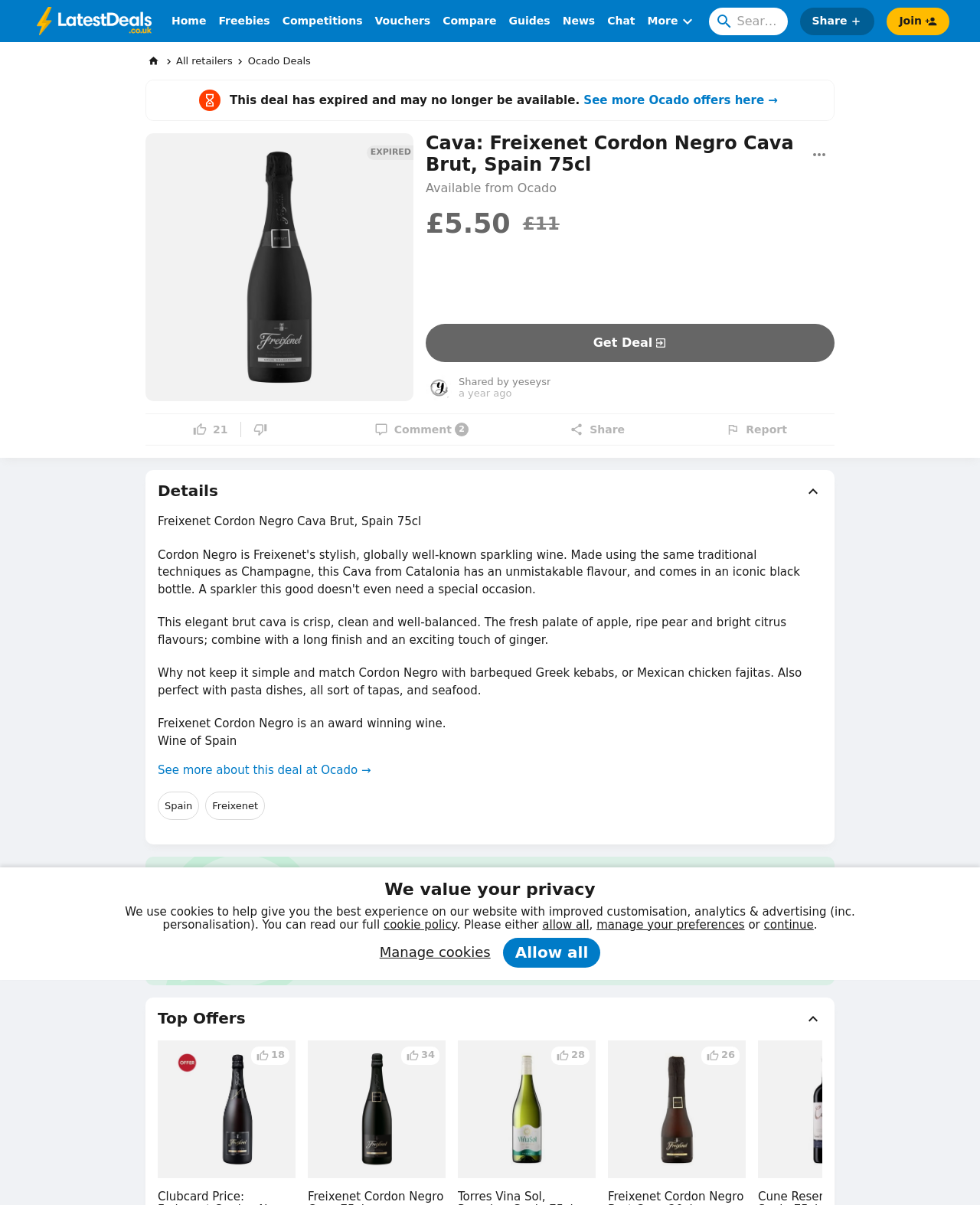Provide the bounding box coordinates, formatted as (top-left x, top-left y, bottom-right x, bottom-right y), with all values being floating point numbers between 0 and 1. Identify the bounding box of the UI element that matches the description: Get Deal

[0.434, 0.269, 0.852, 0.301]